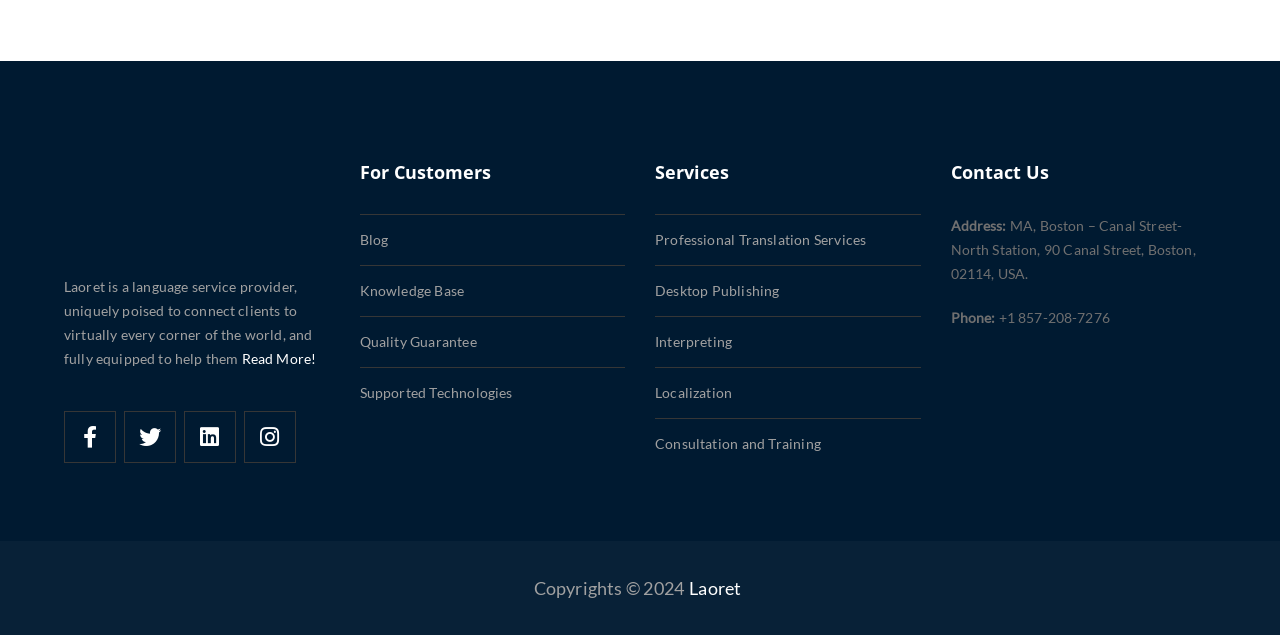Please provide a short answer using a single word or phrase for the question:
Where is Laoret located?

Boston, MA, USA